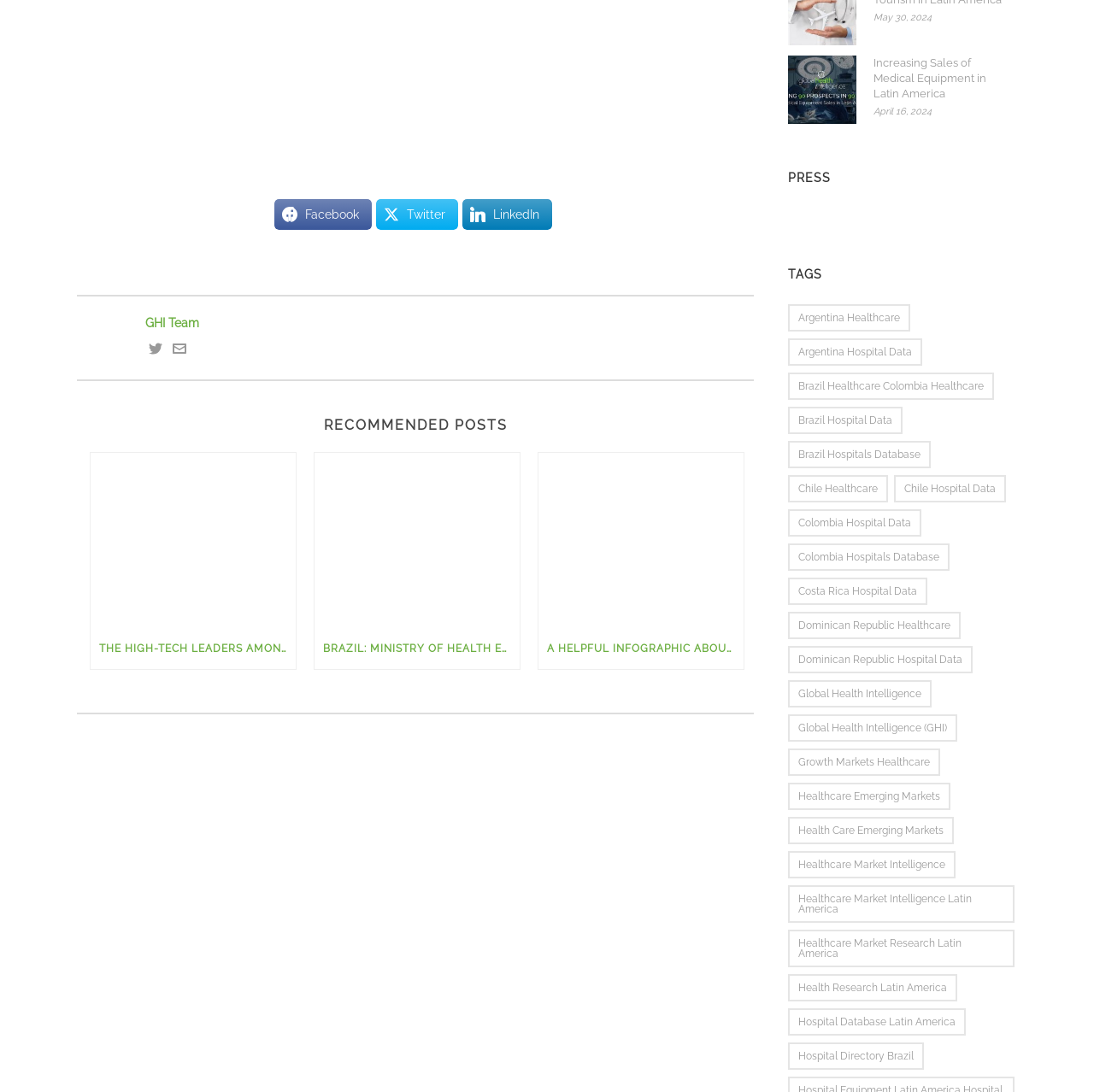How many tags are listed on the webpage?
Respond to the question with a single word or phrase according to the image.

15